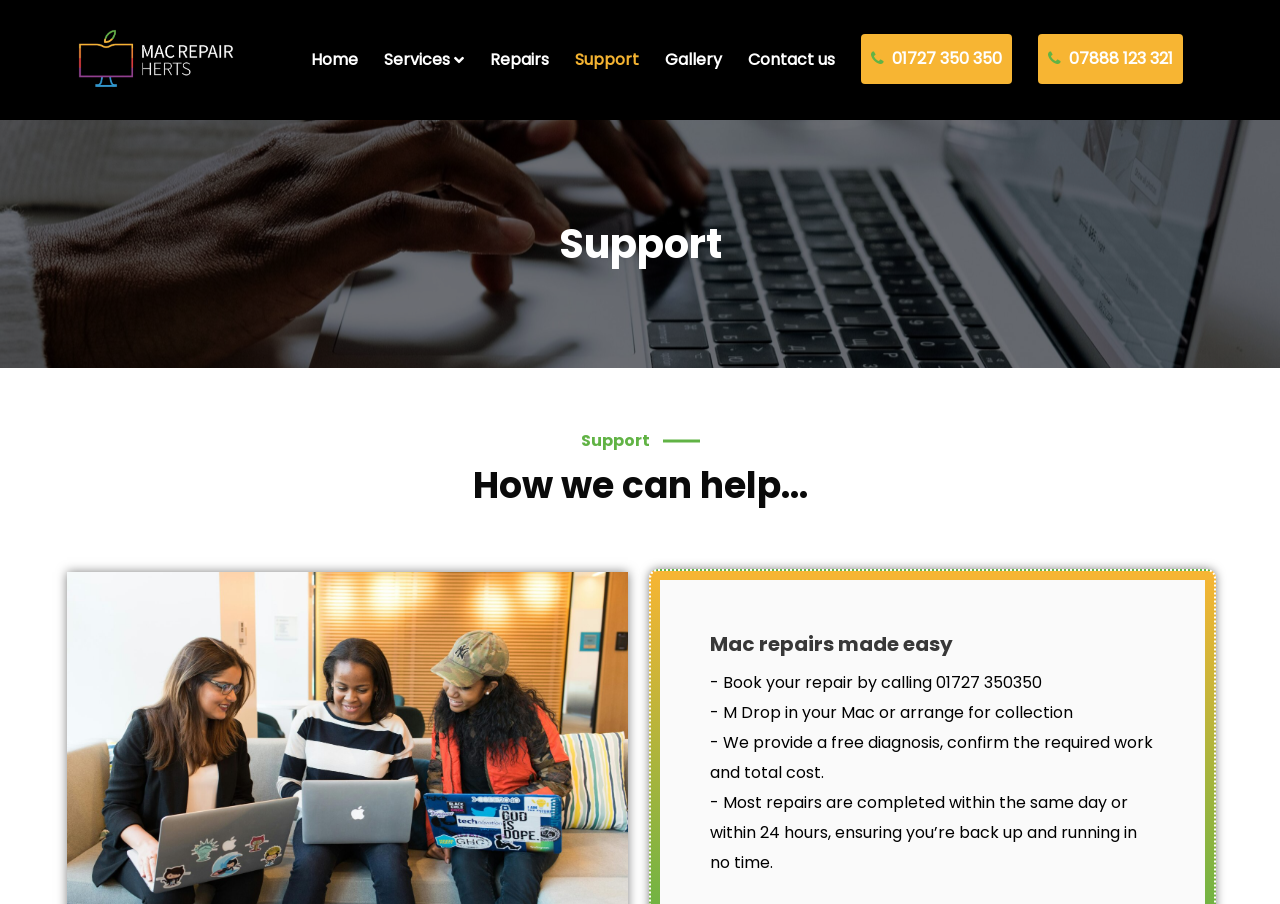Provide a one-word or brief phrase answer to the question:
What is the name of the company?

Mac Repair Herts